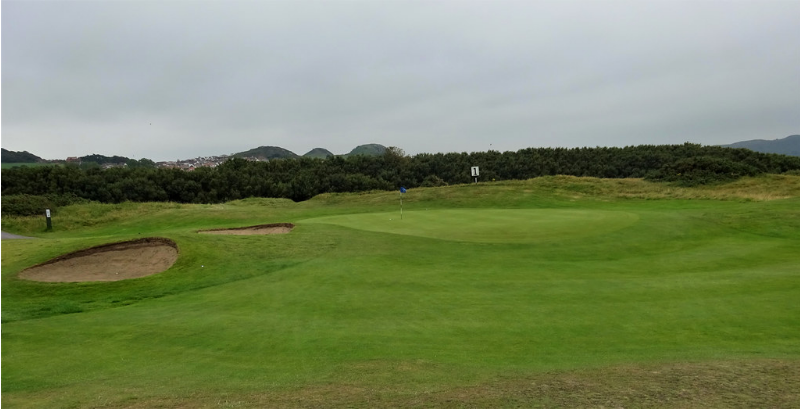What is the color of the flag on the putting green?
Using the image as a reference, answer with just one word or a short phrase.

Blue